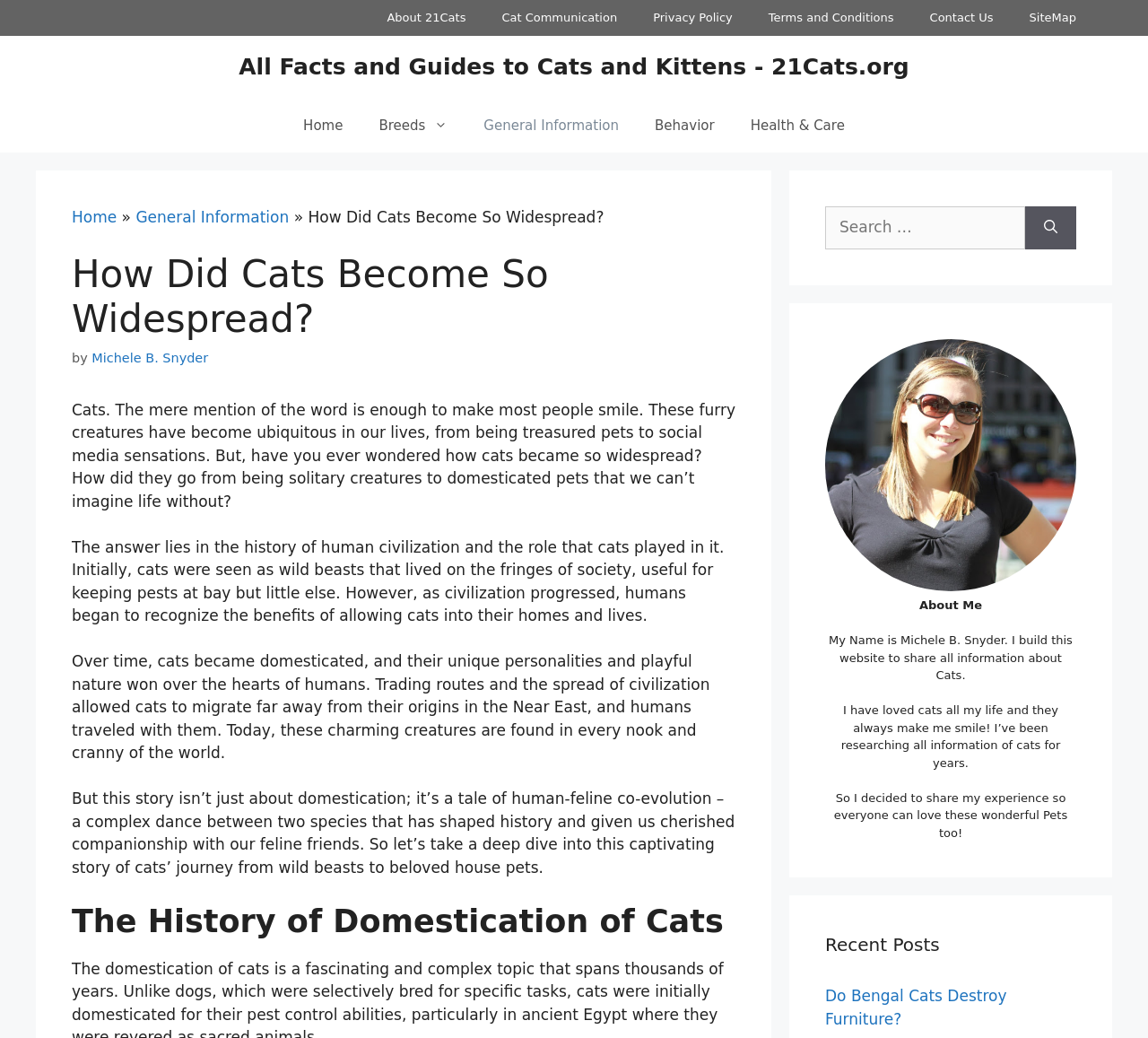What is the purpose of the search box?
Please answer the question with a detailed response using the information from the screenshot.

The search box is located in the complementary section of the webpage and has a label 'Search for:', indicating that it is meant to search for cat-related information on the website.